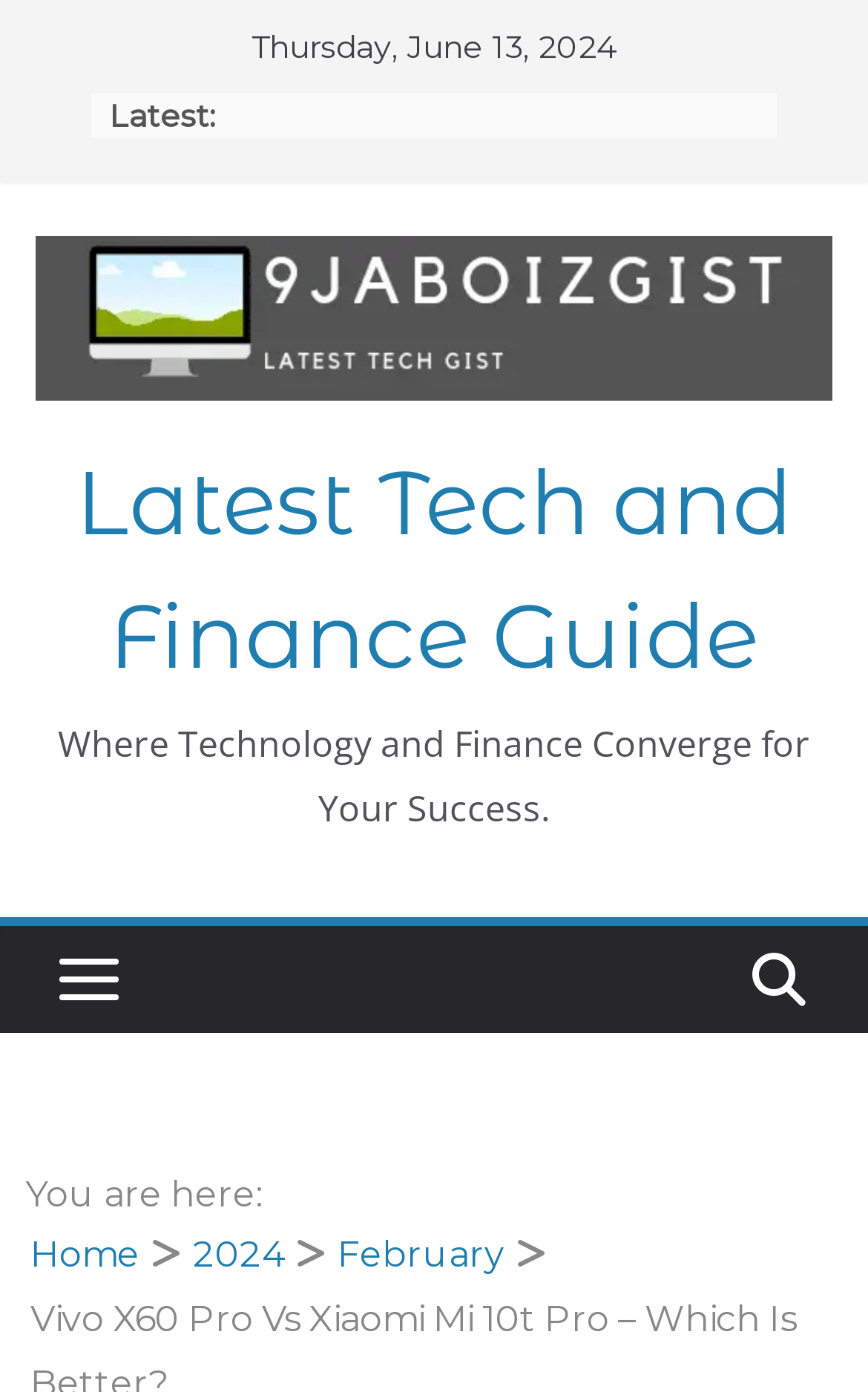Please find and generate the text of the main heading on the webpage.

Vivo X60 Pro Vs Xiaomi Mi 10t Pro – Which Is Better?